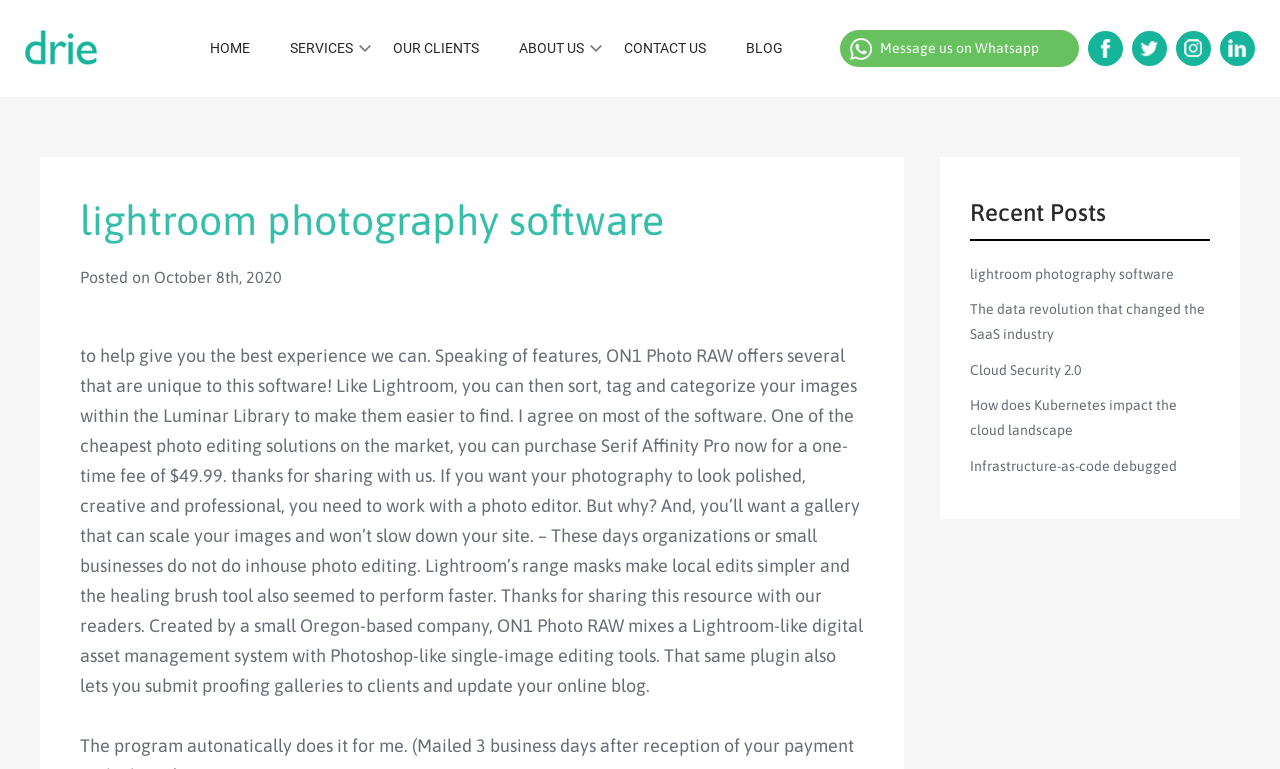Please identify the bounding box coordinates of the element I need to click to follow this instruction: "Learn more about 'ON1 Photo RAW'".

[0.062, 0.449, 0.674, 0.905]